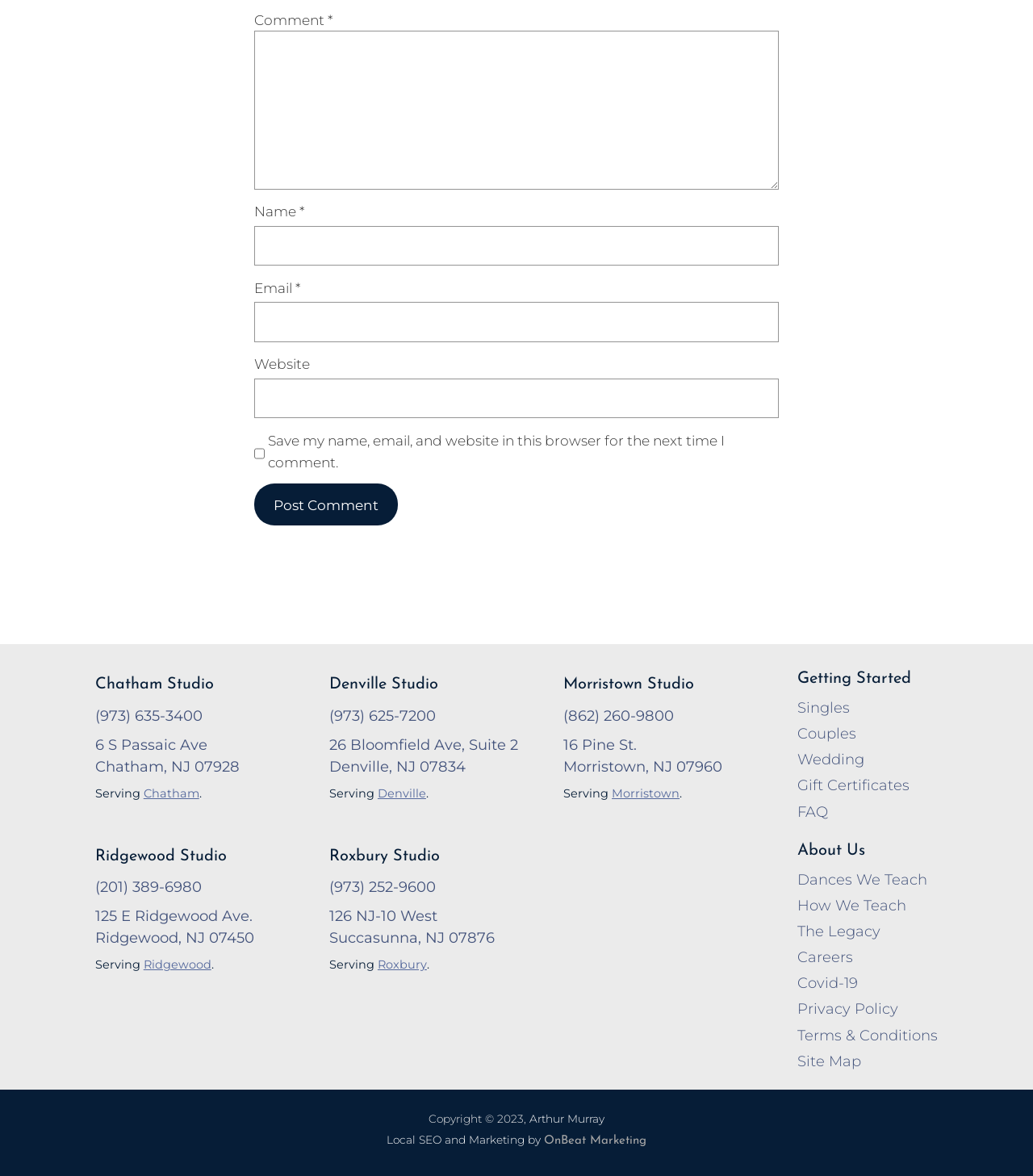What types of dance lessons are offered?
Provide a well-explained and detailed answer to the question.

The links 'Singles', 'Couples', and 'Wedding' are located under the 'Getting Started' section, implying that these are the types of dance lessons offered by the studio.